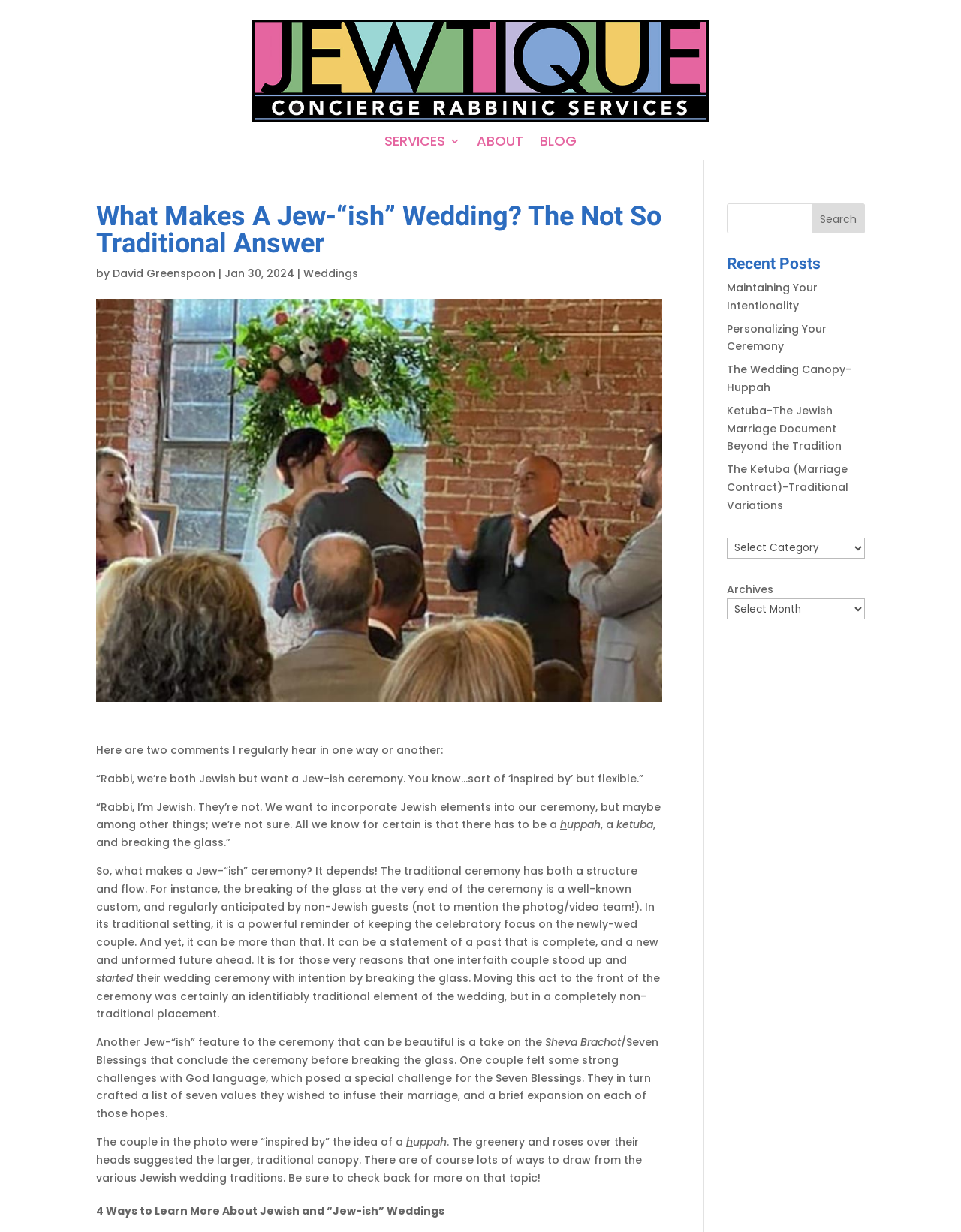What is the author of the blog post?
We need a detailed and exhaustive answer to the question. Please elaborate.

The author of the blog post is mentioned in the text 'by David Greenspoon' which is located below the main heading of the webpage.